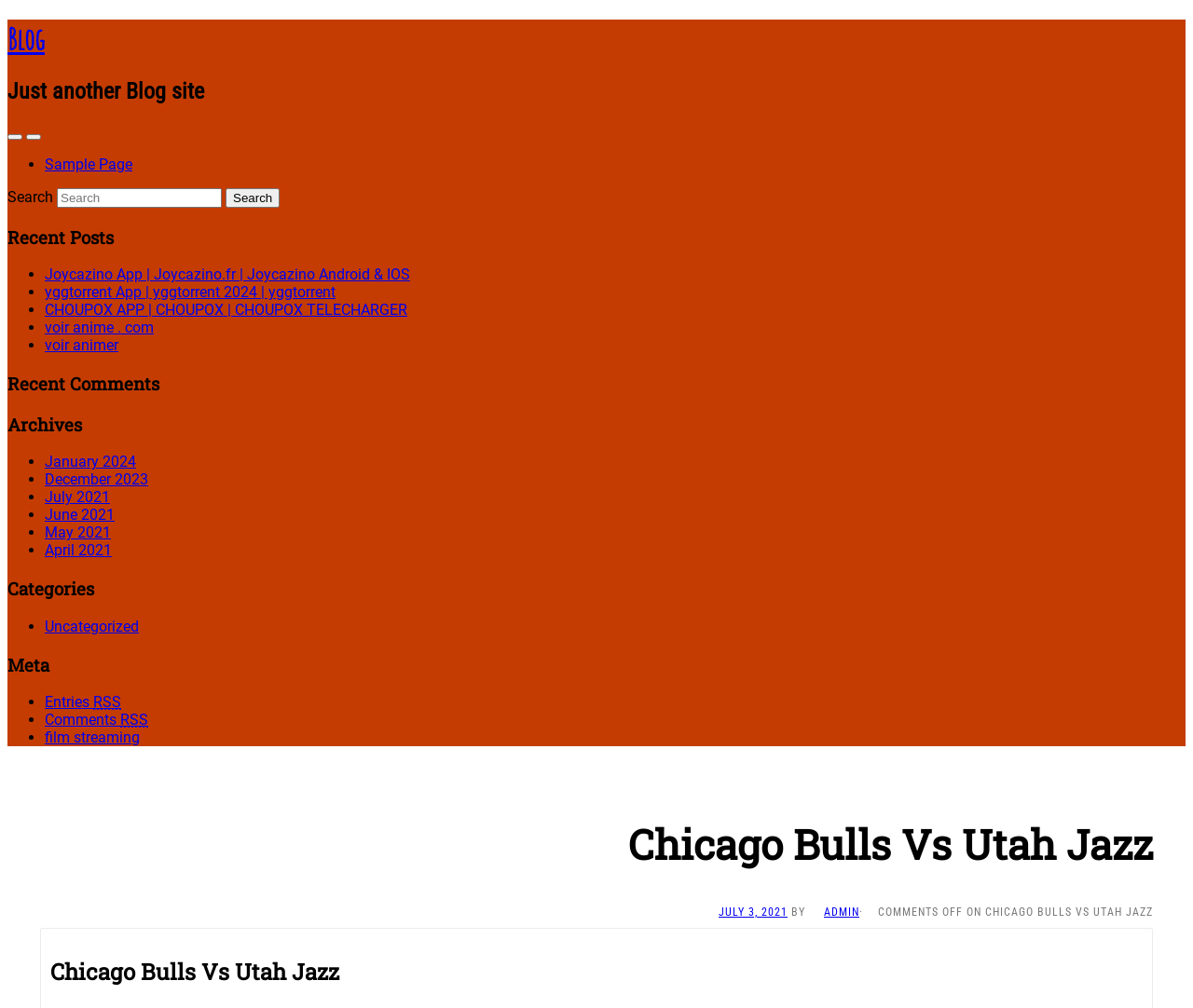Provide a comprehensive description of the webpage.

The webpage is a blog site with a title "Chicago Bulls Vs Utah Jazz – Blog". At the top, there is a heading "Blog" and a link with the same text. Below it, there is another heading "Just another Blog site". 

To the right of these headings, there are two buttons, "Sidebar" and "Navigation Menu". Below these buttons, there is a list of links, including "Sample Page", which is a part of the navigation menu.

On the left side of the page, there is a search bar with a label "Search" and a search button. Below the search bar, there are several sections, including "Recent Posts", "Recent Comments", "Archives", and "Categories". Each section has a heading and a list of links or list markers. The "Recent Posts" section has five links to different posts, including "Joycazino App | Joycazino.fr | Joycazino Android & IOS" and "voir anime. com". The "Archives" section has six links to different months, including "January 2024" and "June 2021". The "Categories" section has one link to "Uncategorized".

Further down the page, there is a section titled "Meta" with three links, including "Entries RSS" and "Comments RSS", both of which have an abbreviation "Really Simple Syndication". There is also a link to "film streaming".

The main content of the page is an article titled "Chicago Bulls Vs Utah Jazz", which has a heading and a subheading with the date "JULY 3, 2021". The article also has information about the author, "ADMIN", and a note that comments are off.